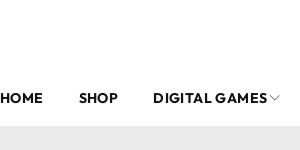Examine the image and give a thorough answer to the following question:
What type of products are featured on the website?

The website features gaming products because the navigation menu includes options such as 'DIGITAL GAMES' and the overall design and layout suggest a focus on gaming-related content.